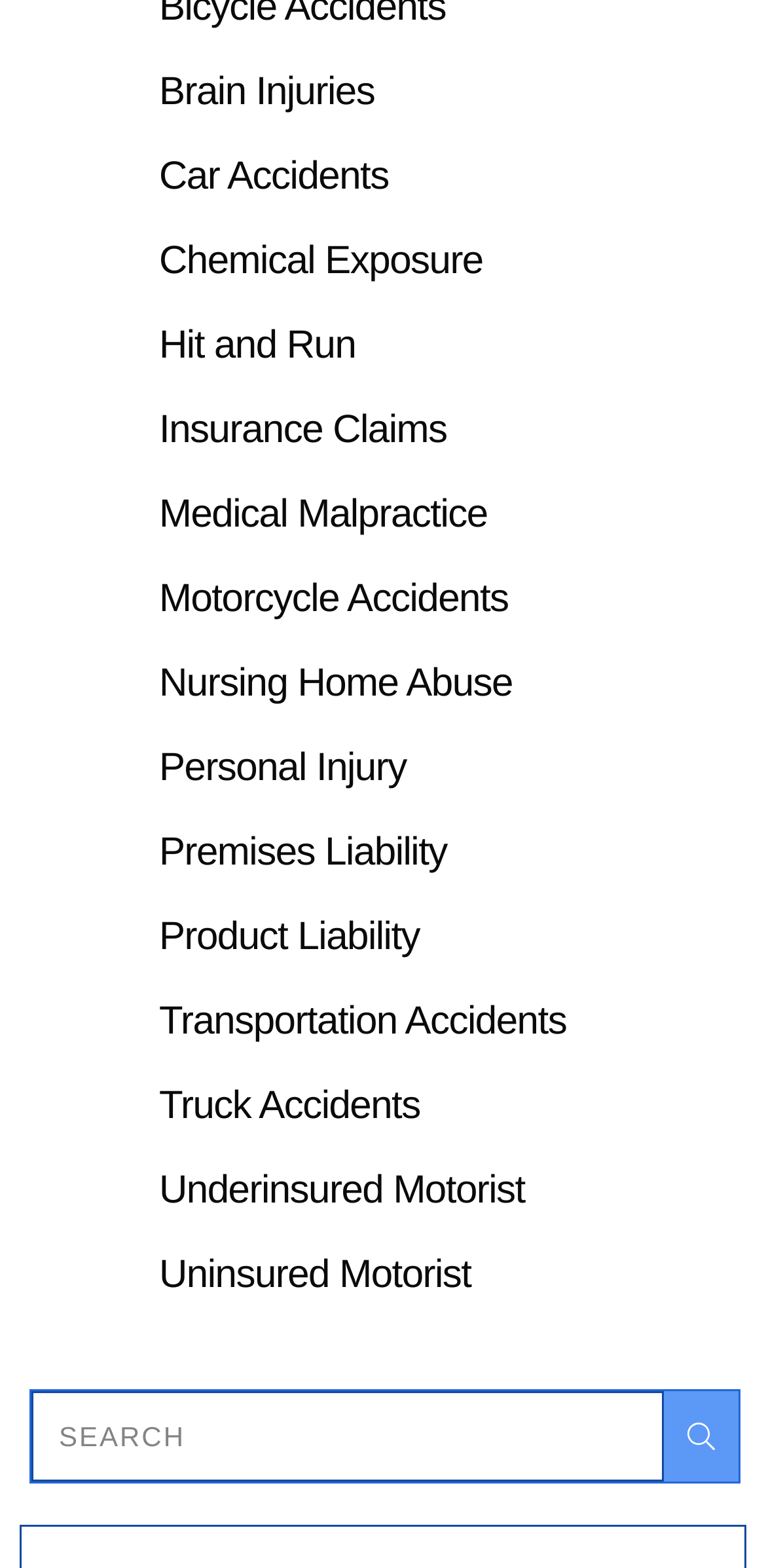Locate the bounding box coordinates of the element you need to click to accomplish the task described by this instruction: "Click on Brain Injuries".

[0.208, 0.037, 0.489, 0.081]